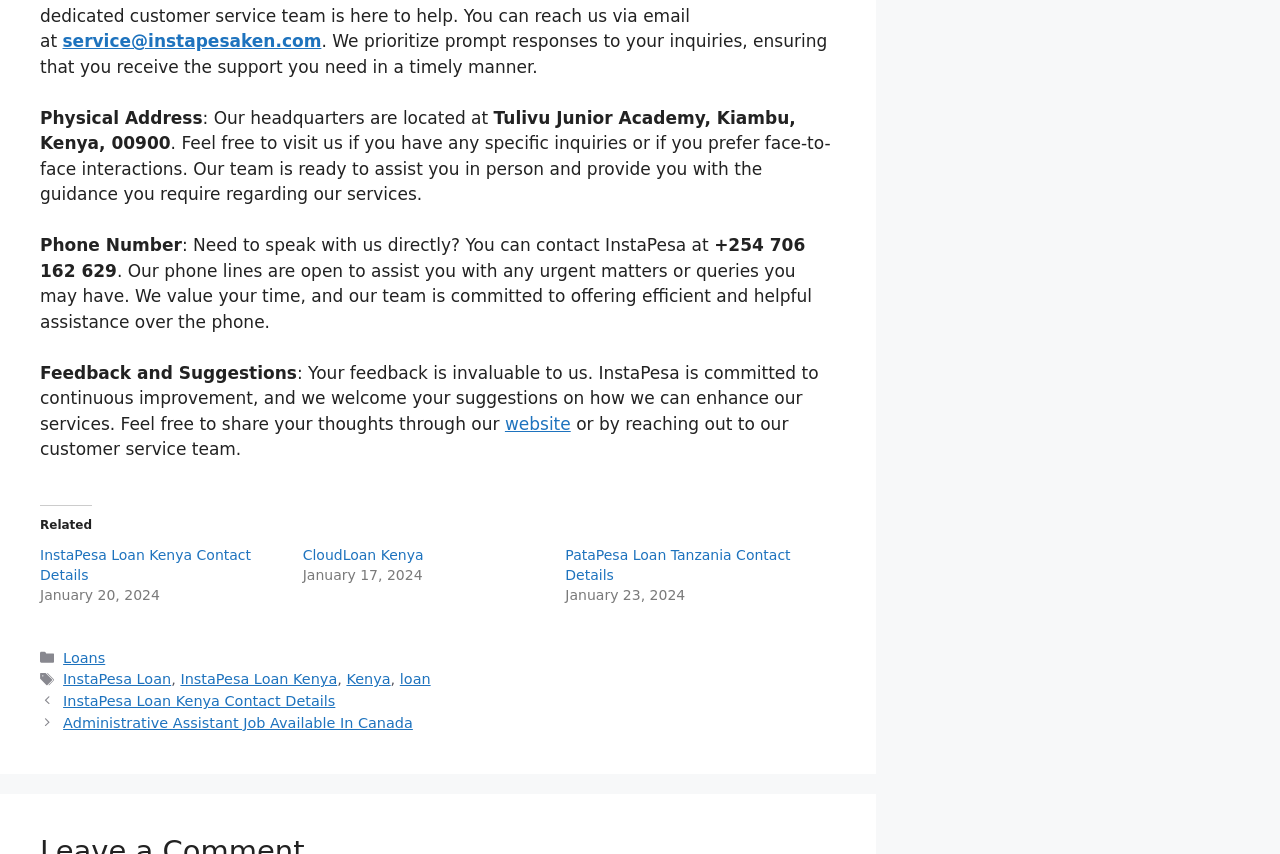Given the element description, predict the bounding box coordinates in the format (top-left x, top-left y, bottom-right x, bottom-right y), using floating point numbers between 0 and 1: InstaPesa Loan Kenya Contact Details

[0.049, 0.811, 0.262, 0.83]